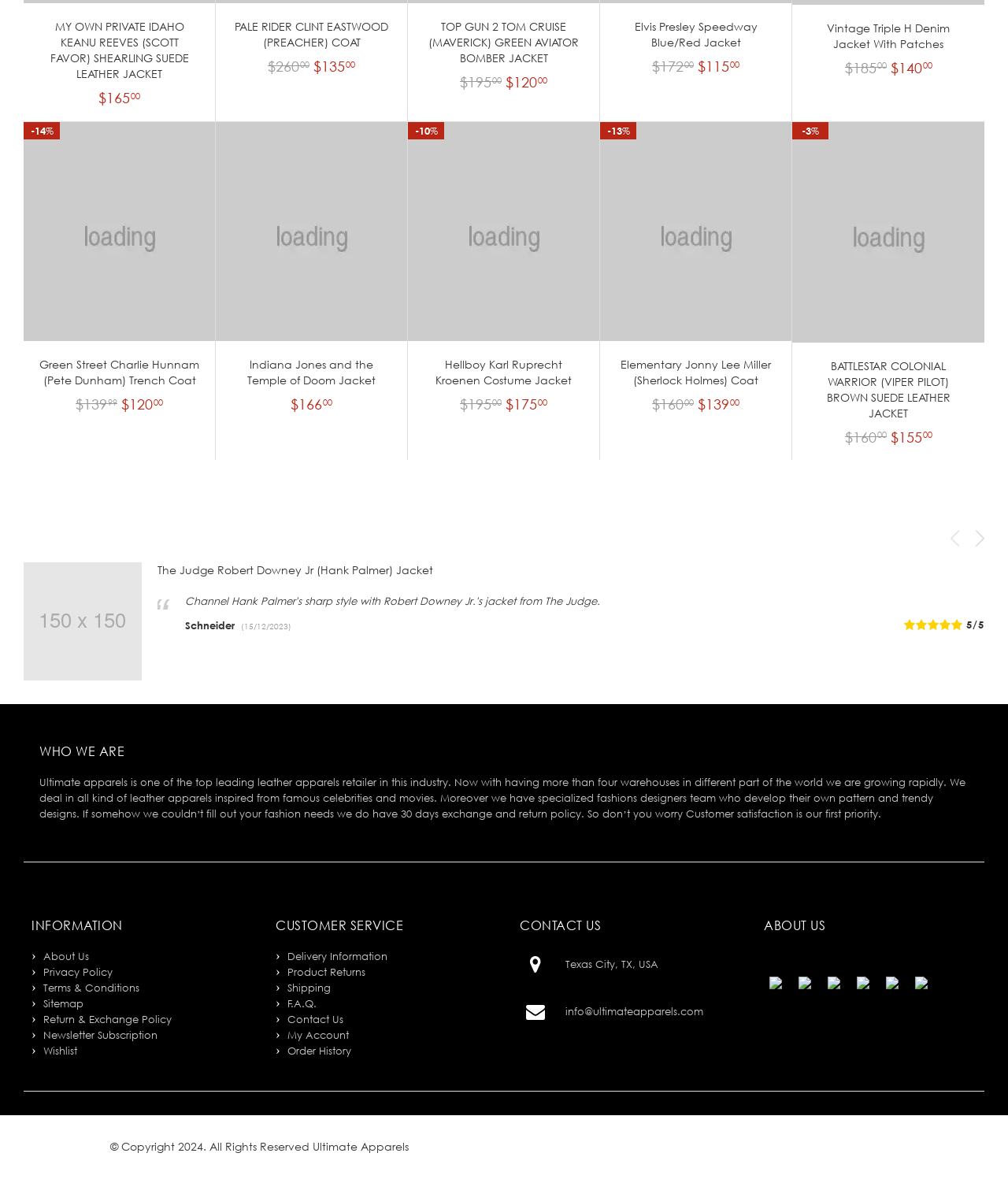Please specify the bounding box coordinates of the clickable region to carry out the following instruction: "View details of PALE RIDER CLINT EASTWOOD (PREACHER) COAT". The coordinates should be four float numbers between 0 and 1, in the format [left, top, right, bottom].

[0.23, 0.016, 0.388, 0.043]